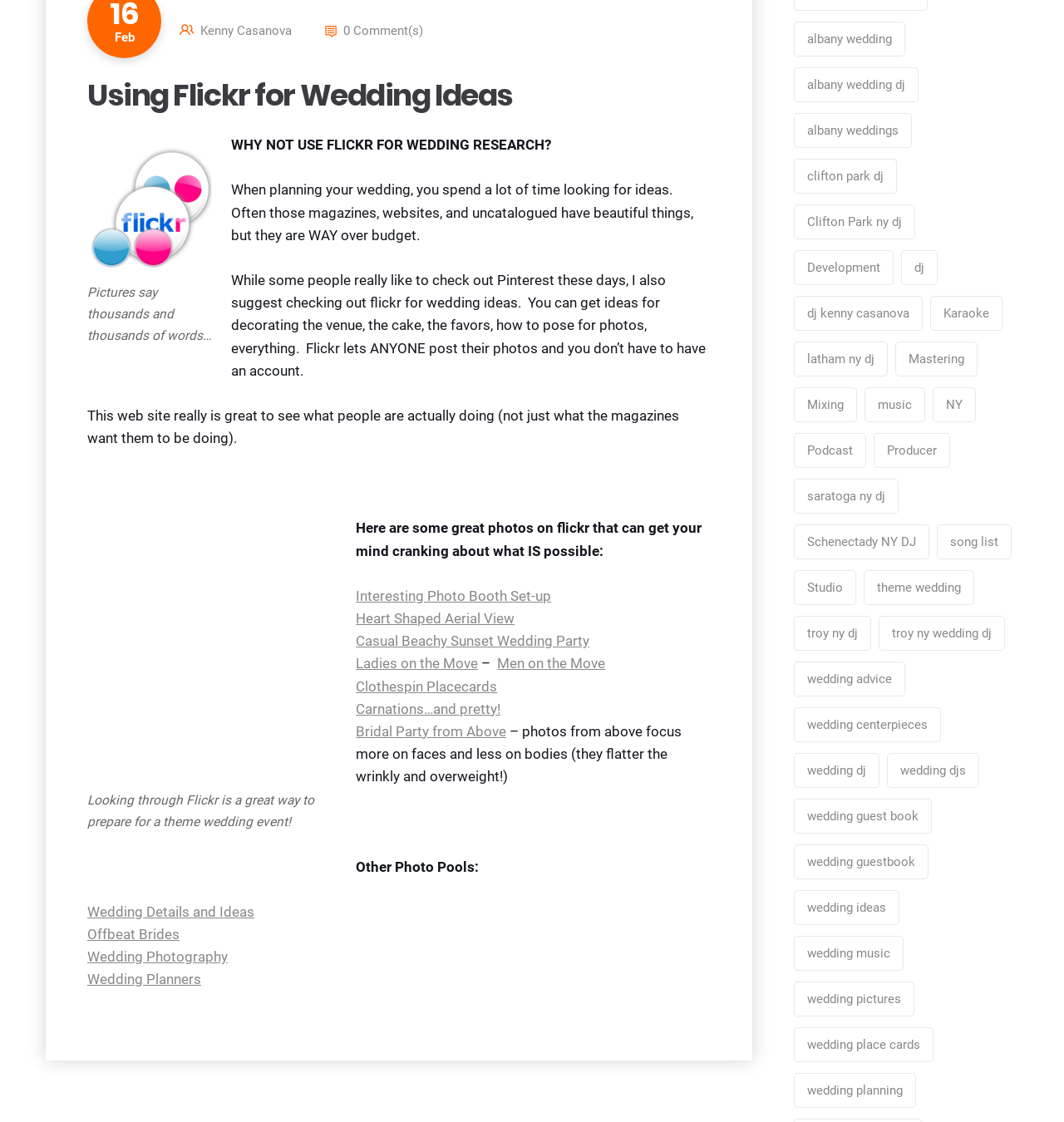What is the purpose of Flickr according to this webpage?
Please look at the screenshot and answer using one word or phrase.

To get ideas for wedding